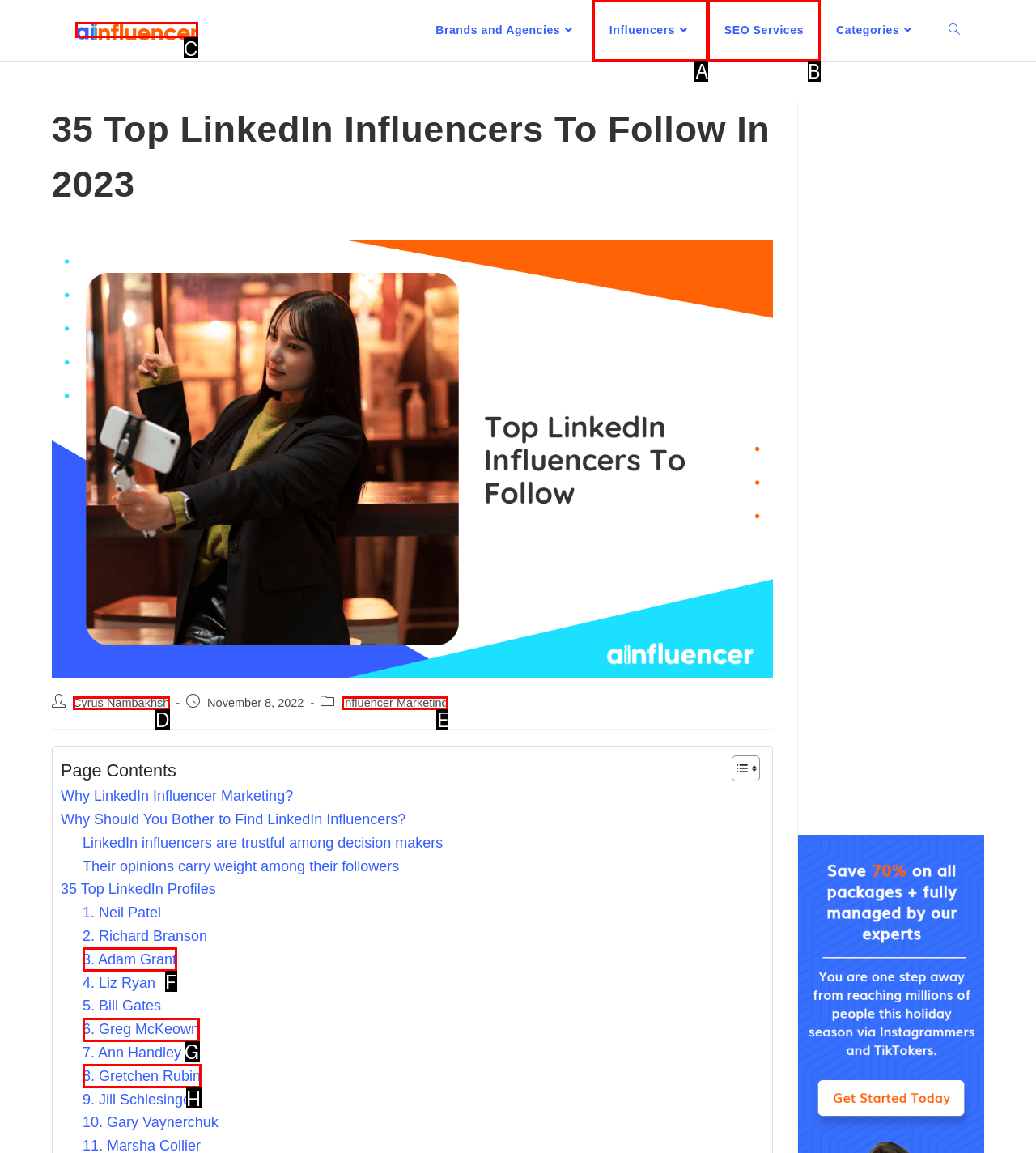To achieve the task: Click on the Ainfluencer link, which HTML element do you need to click?
Respond with the letter of the correct option from the given choices.

C